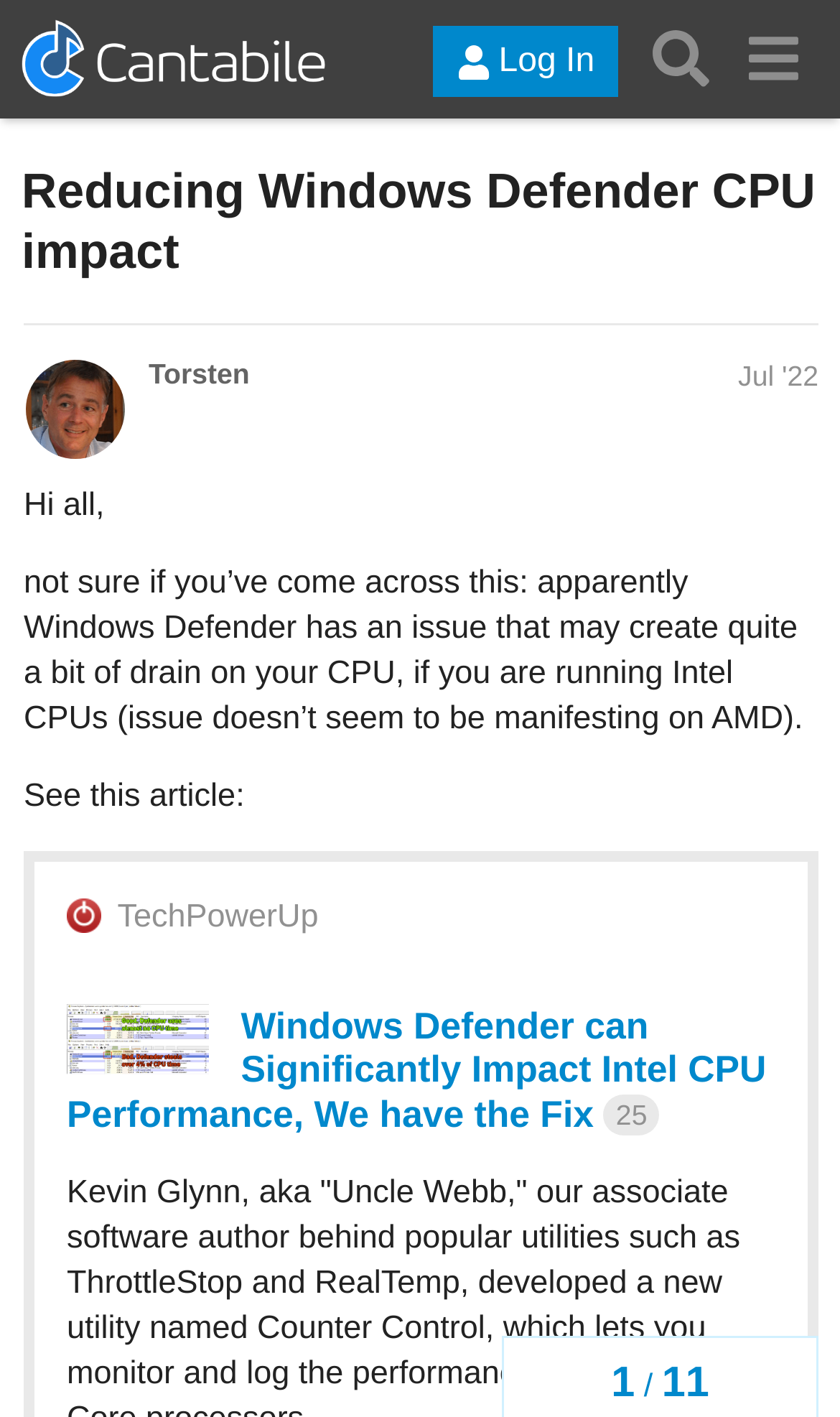Bounding box coordinates are specified in the format (top-left x, top-left y, bottom-right x, bottom-right y). All values are floating point numbers bounded between 0 and 1. Please provide the bounding box coordinate of the region this sentence describes: TechPowerUp

[0.14, 0.631, 0.379, 0.663]